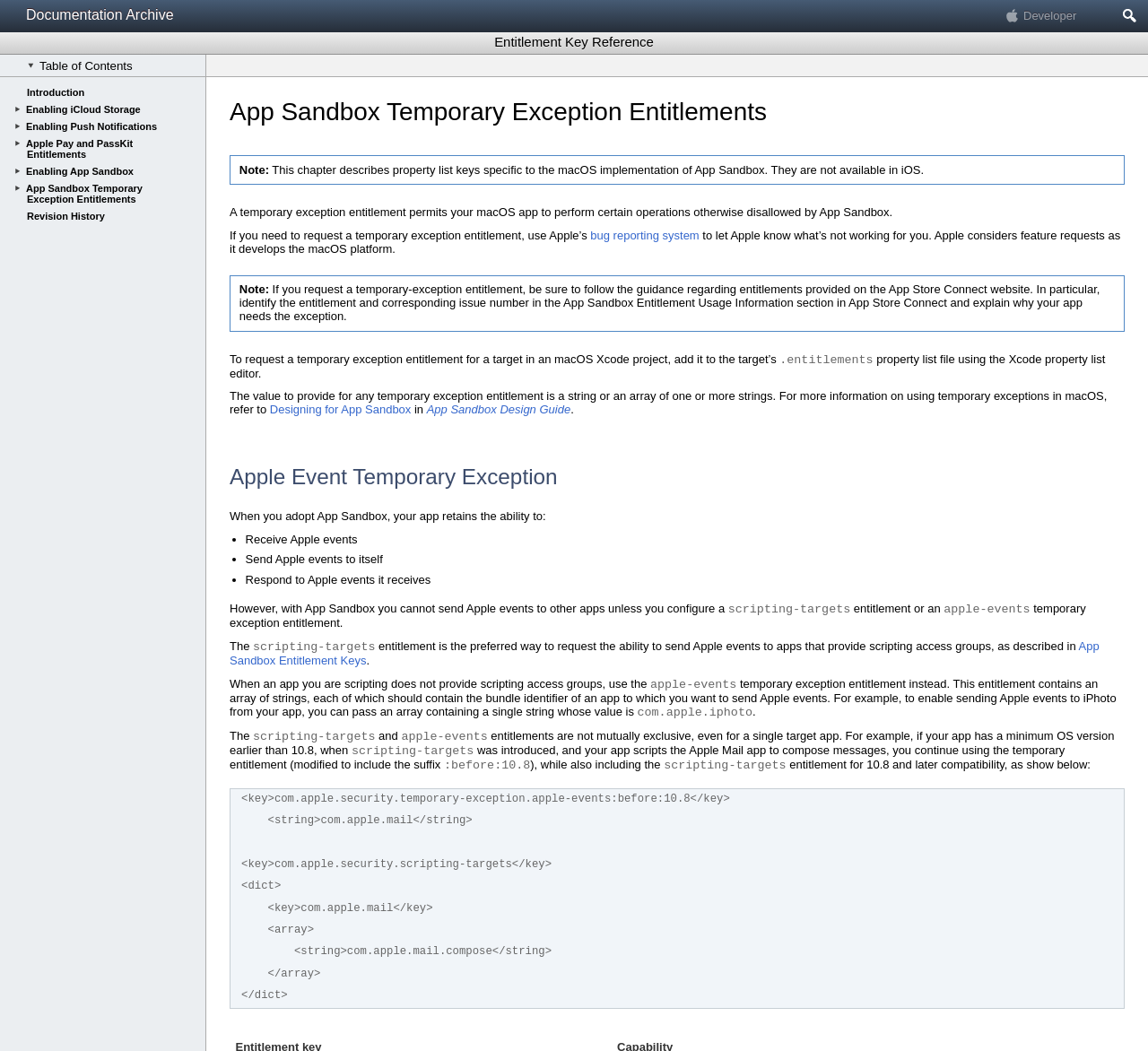Please provide a detailed answer to the question below based on the screenshot: 
What is the preferred way to request the ability to send Apple events to apps that provide scripting access groups?

According to the webpage, the scripting-targets entitlement is the preferred way to request the ability to send Apple events to apps that provide scripting access groups. This is mentioned in the section 'Apple Event Temporary Exception'.